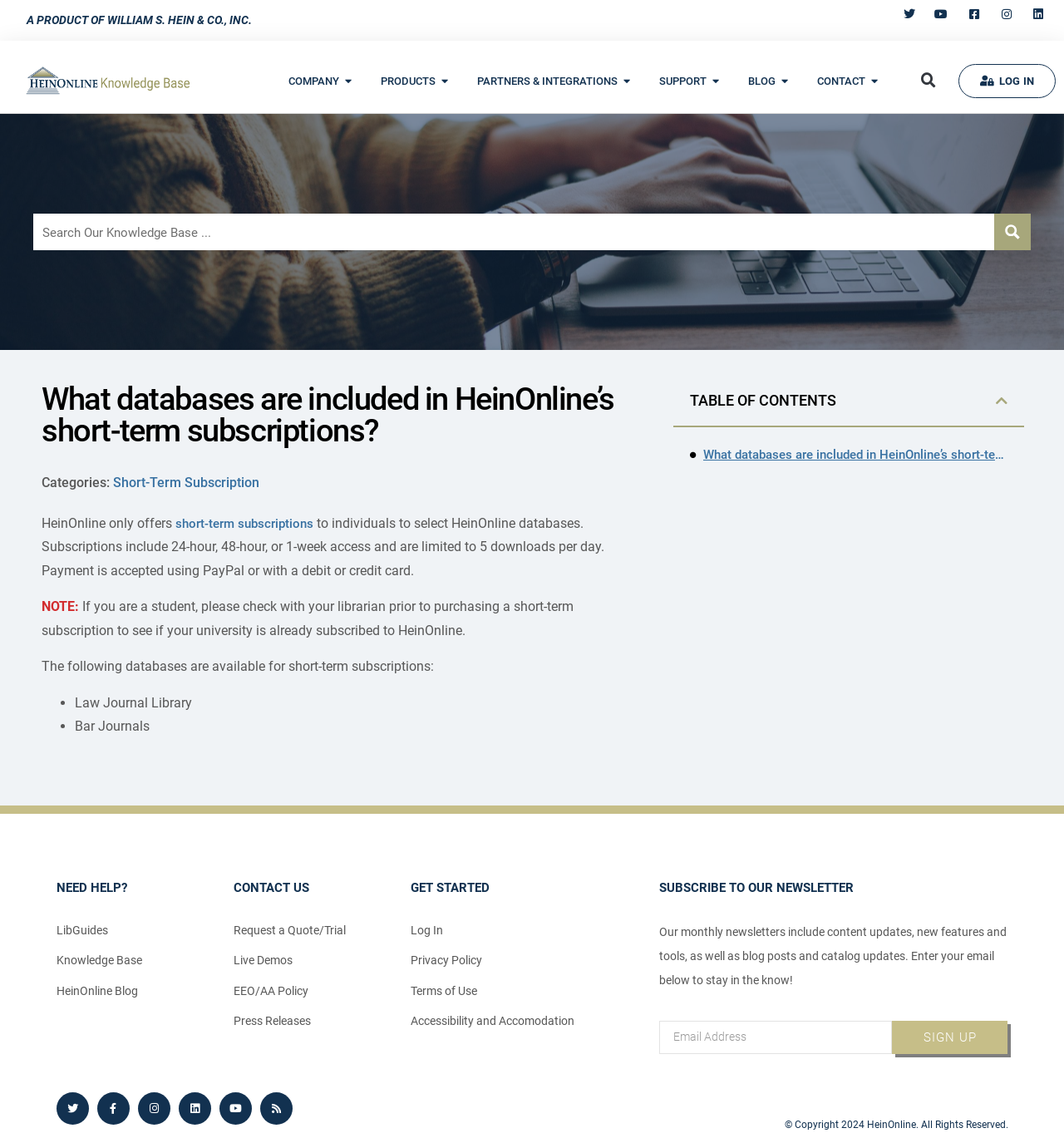How many databases are available for short-term subscriptions?
Based on the screenshot, answer the question with a single word or phrase.

2